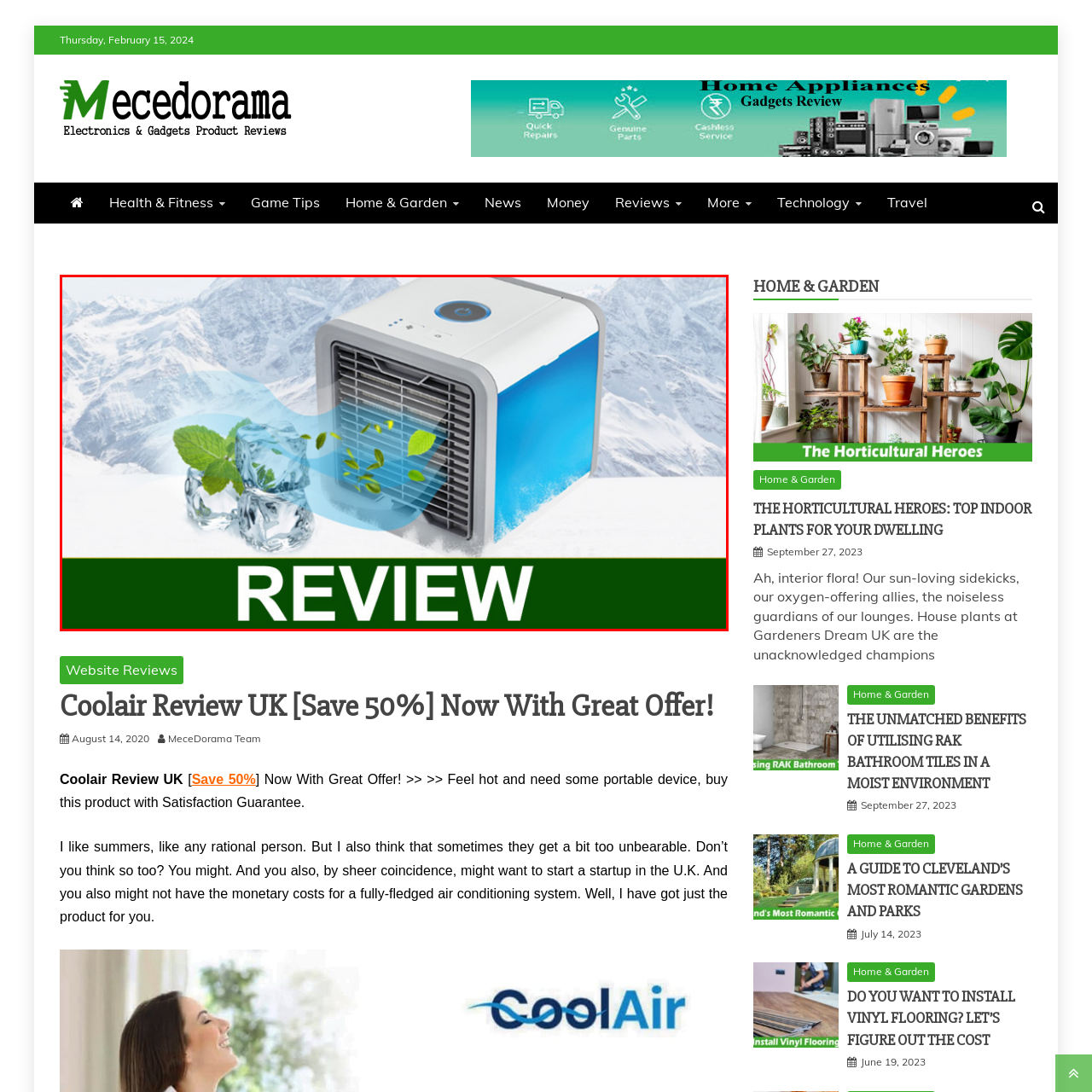Give an in-depth description of the scene depicted in the red-outlined box.

This image features a compact portable air conditioning unit, highlighting its practicality for beating the heat. Positioned against a backdrop of majestic snow-capped mountains, the design communicates a refreshing escape, with animated elements such as floating mint leaves and ice cubes symbolizing its cooling capabilities. The bold text "REVIEW" in large, eye-catching letters at the bottom reinforces the promotional aspect of this product. The overall aesthetic appeals to those seeking relief from summer temperatures while emphasizing the unit’s effectiveness and convenience. This visual serves as an invitation for readers to explore a detailed review of the product, promising insights and information for potential buyers.